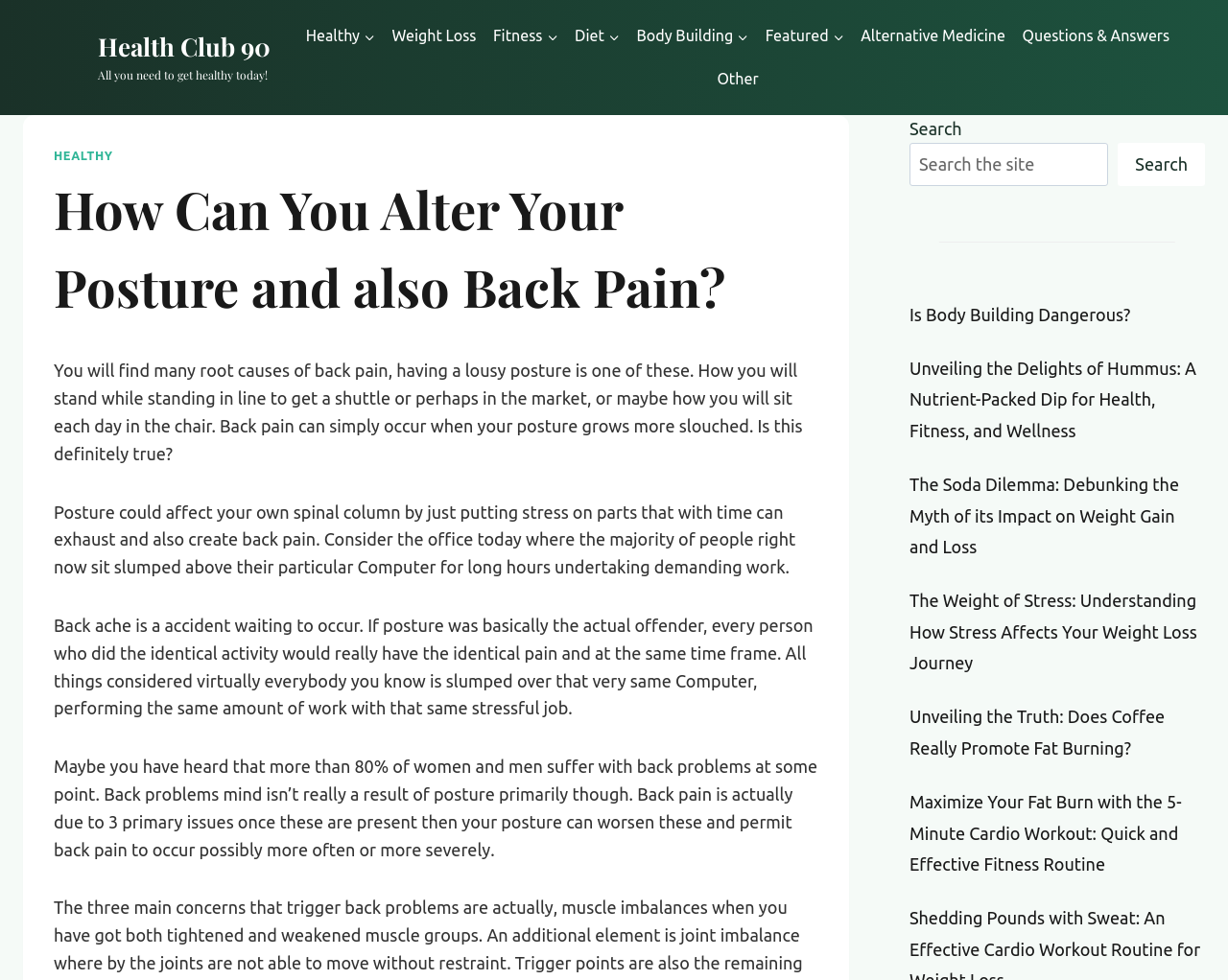Write an extensive caption that covers every aspect of the webpage.

This webpage is focused on the topic of posture and back pain. At the top, there is a link to "Health Club 90" accompanied by an image, and a navigation menu with various categories such as "Healthy", "Weight Loss", "Fitness", "Diet", and more. 

Below the navigation menu, there is a header section with a title "How Can You Alter Your Posture and also Back Pain?" and a link to "HEALTHY". 

The main content of the webpage consists of four paragraphs of text discussing the relationship between posture and back pain. The text explains how having a lousy posture can lead to back pain, and how it can affect the spinal column. It also mentions that back pain is not solely caused by posture, but rather by three primary issues.

On the right side of the webpage, there is a search bar with a search button. Below the search bar, there is a horizontal separator, followed by a list of six links to various articles related to health and fitness, such as "Is Body Building Dangerous?", "Unveiling the Delights of Hummus", and more.